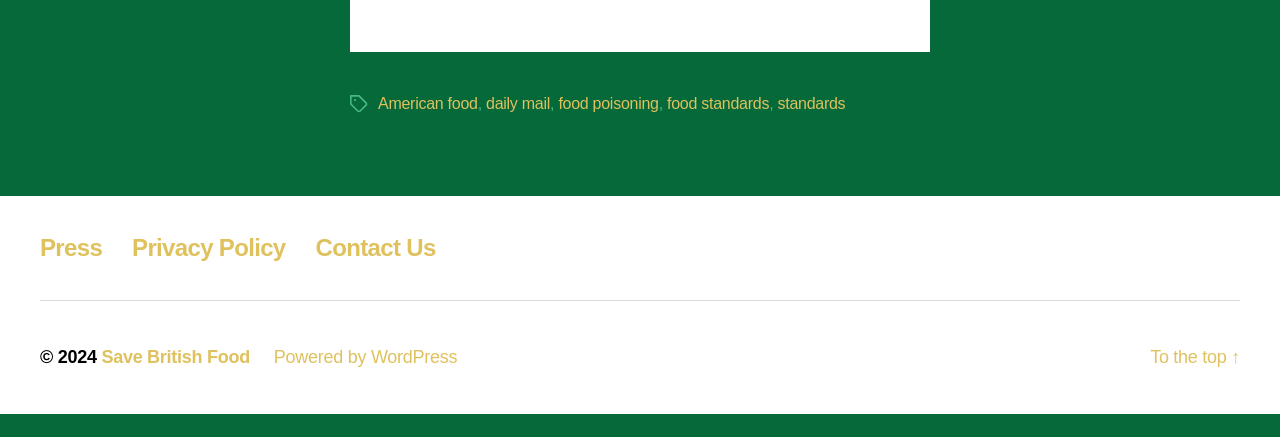Please determine the bounding box coordinates for the UI element described as: "daily mail".

[0.38, 0.27, 0.43, 0.309]